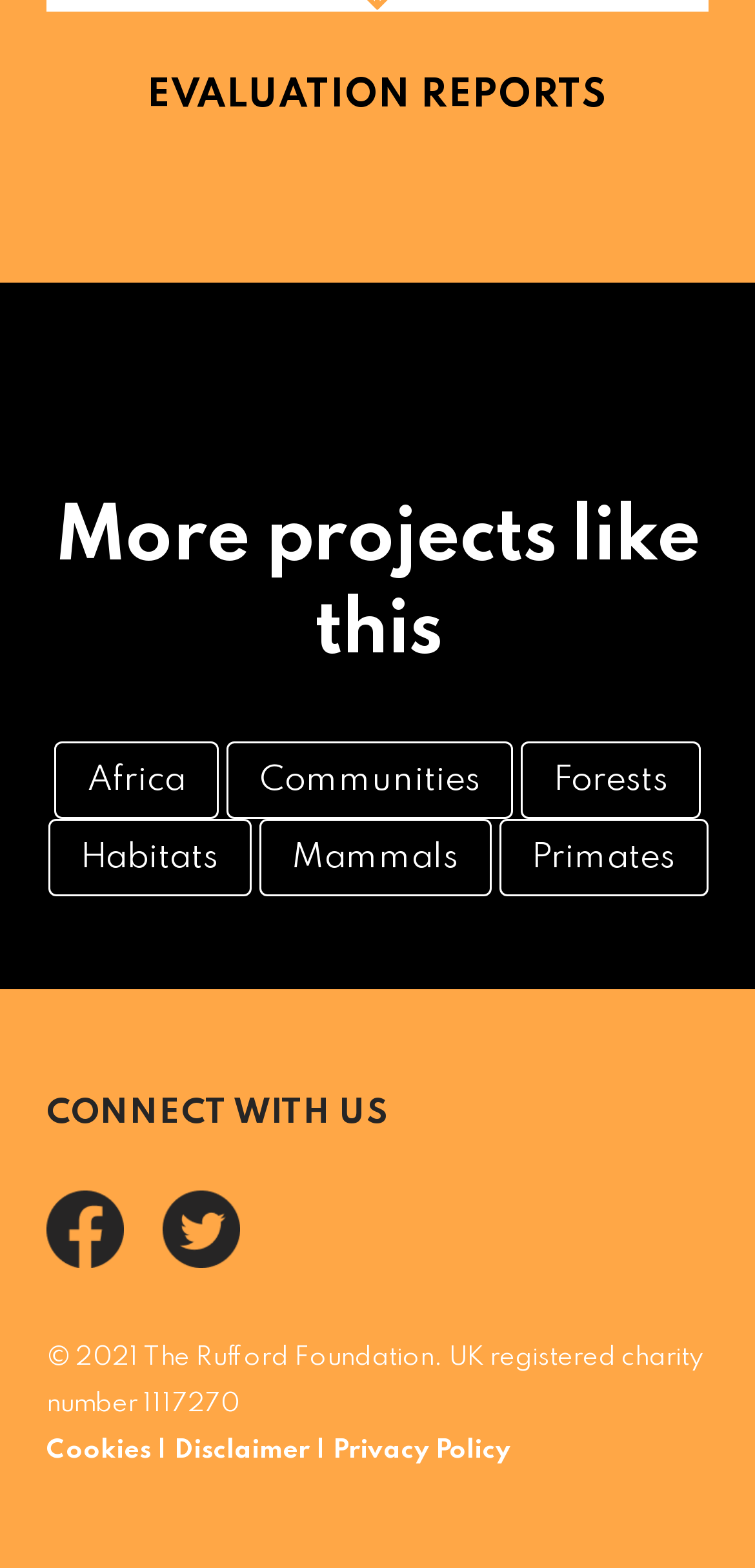How many social media links are listed?
Refer to the screenshot and answer in one word or phrase.

2